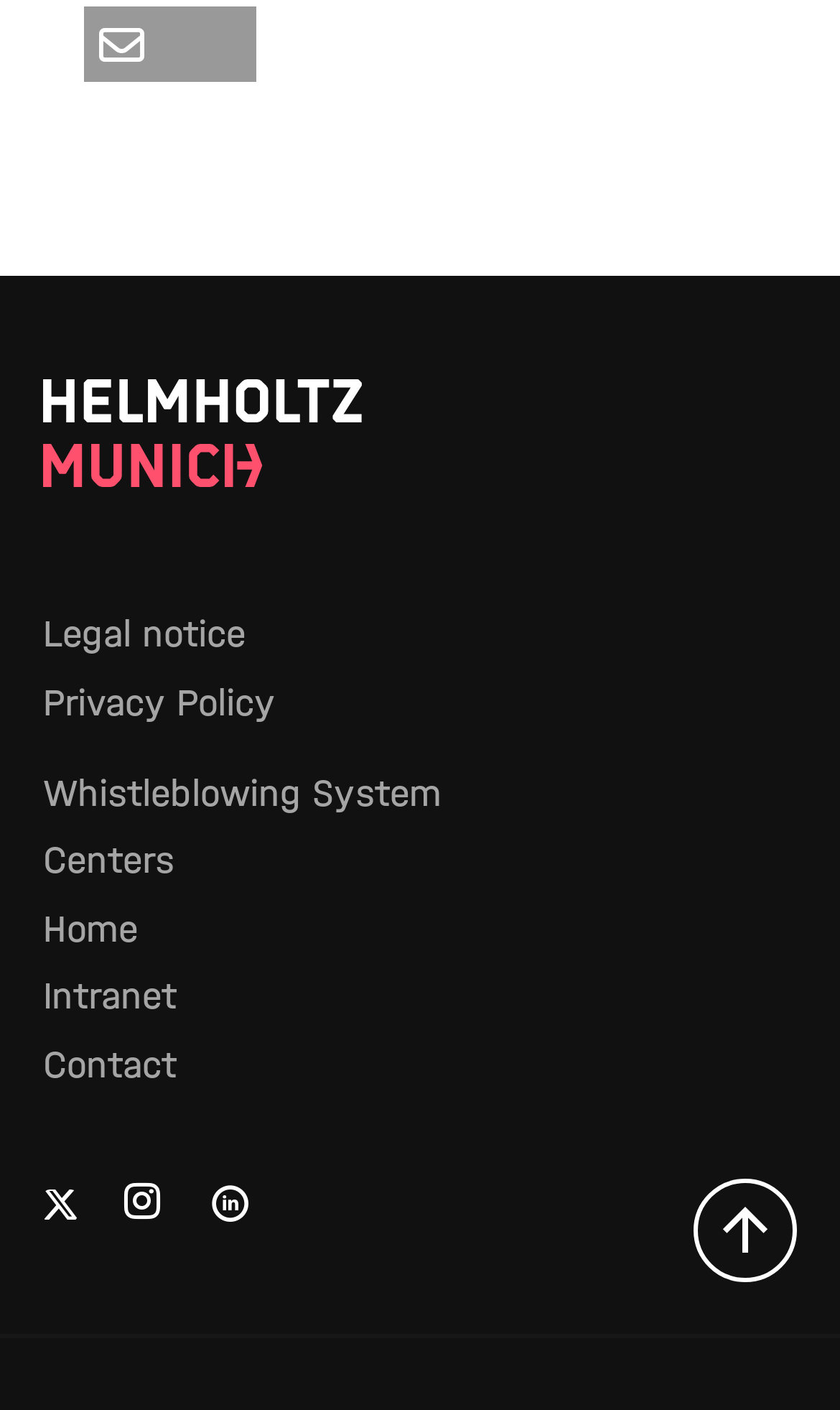Refer to the screenshot and give an in-depth answer to this question: What is the last link in the list of links?

I traversed the list of links and found that the last link is 'Contact' at coordinates [0.051, 0.74, 0.21, 0.773].